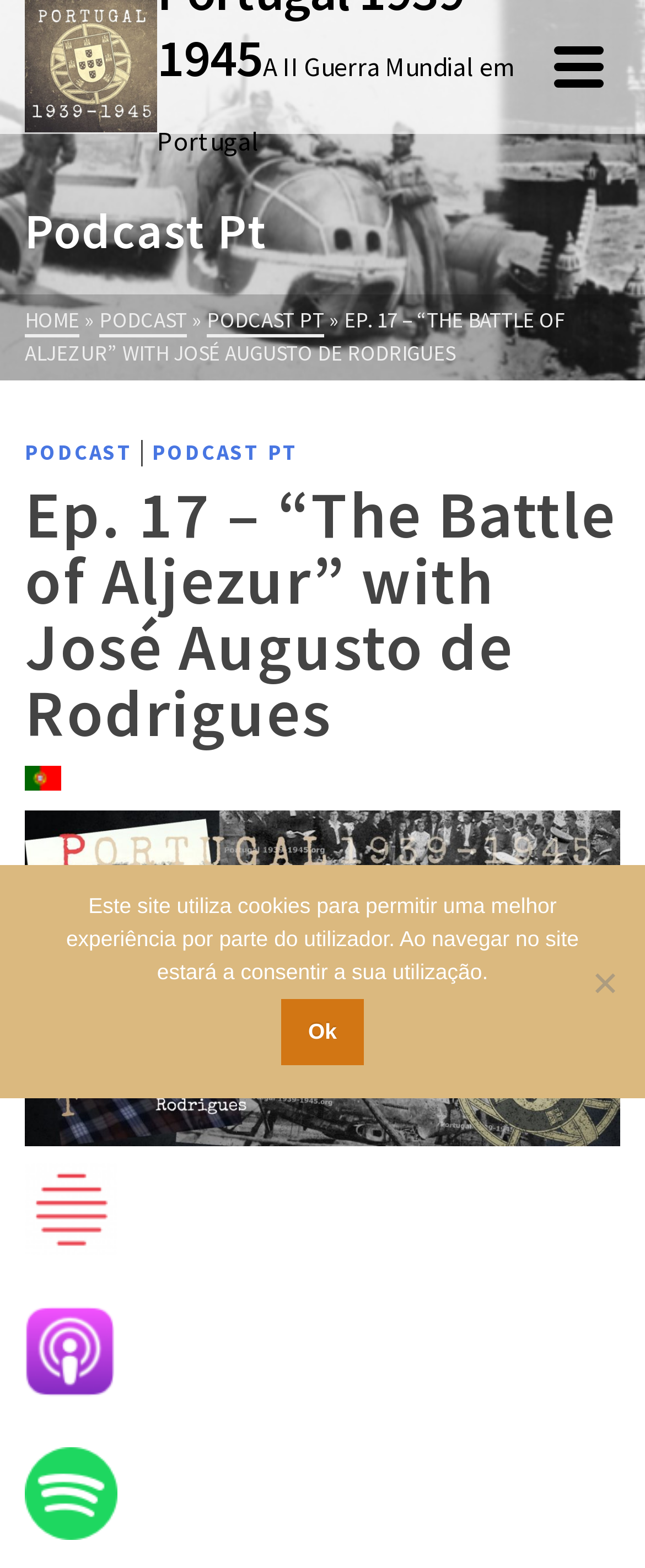Pinpoint the bounding box coordinates of the element that must be clicked to accomplish the following instruction: "Click the Portugal 1939-1945 link". The coordinates should be in the format of four float numbers between 0 and 1, i.e., [left, top, right, bottom].

[0.038, 0.0, 0.833, 0.084]